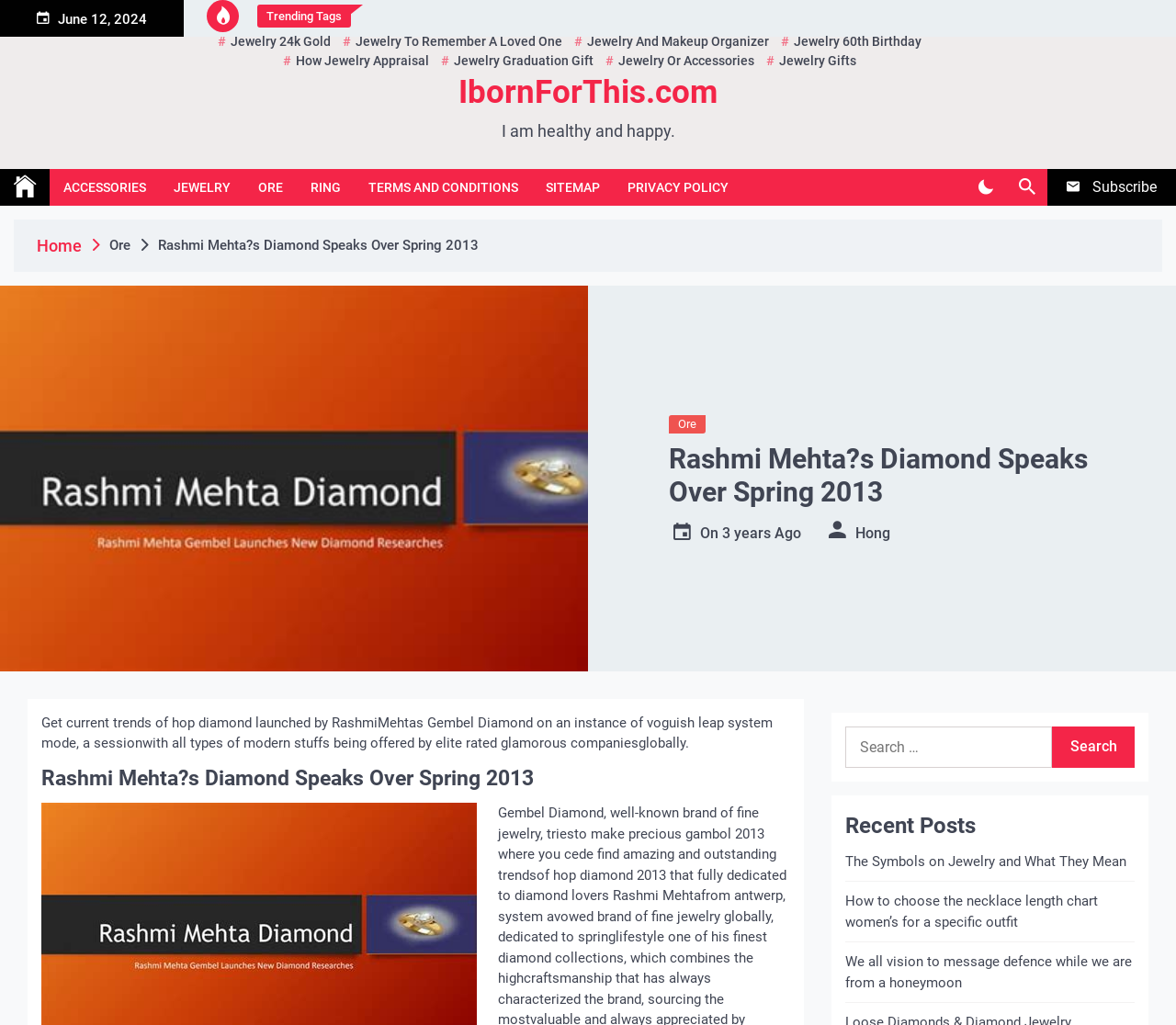Provide the bounding box coordinates for the UI element that is described by this text: "jewelry gifts". The coordinates should be in the form of four float numbers between 0 and 1: [left, top, right, bottom].

[0.648, 0.05, 0.732, 0.069]